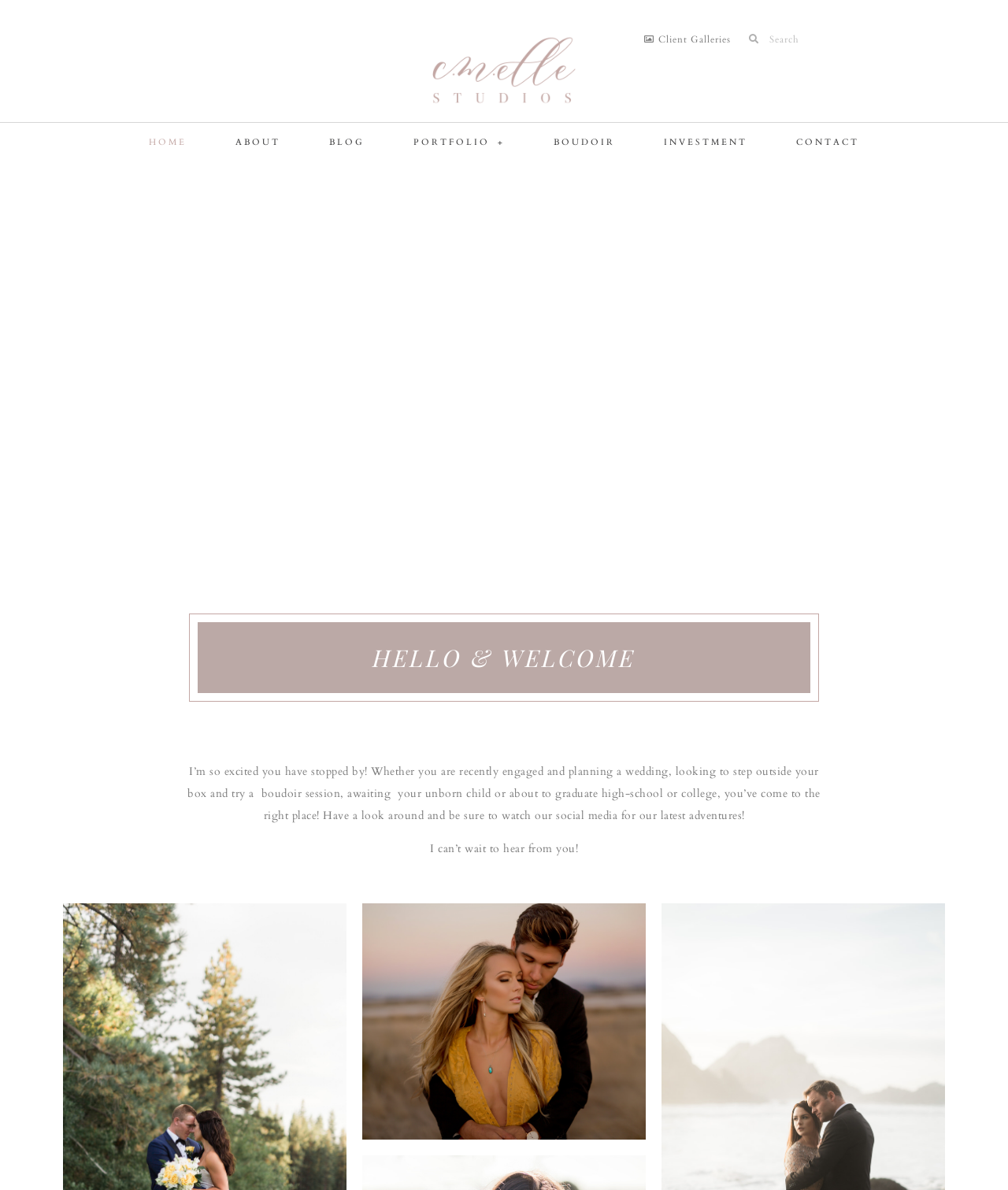What type of photography services are offered?
Can you provide an in-depth and detailed response to the question?

Based on the links in the navigation menu, such as 'BLOG', 'PORTFOLIO', and 'BOUDOIR', it can be inferred that the website offers photography services, specifically wedding and boudoir photography.